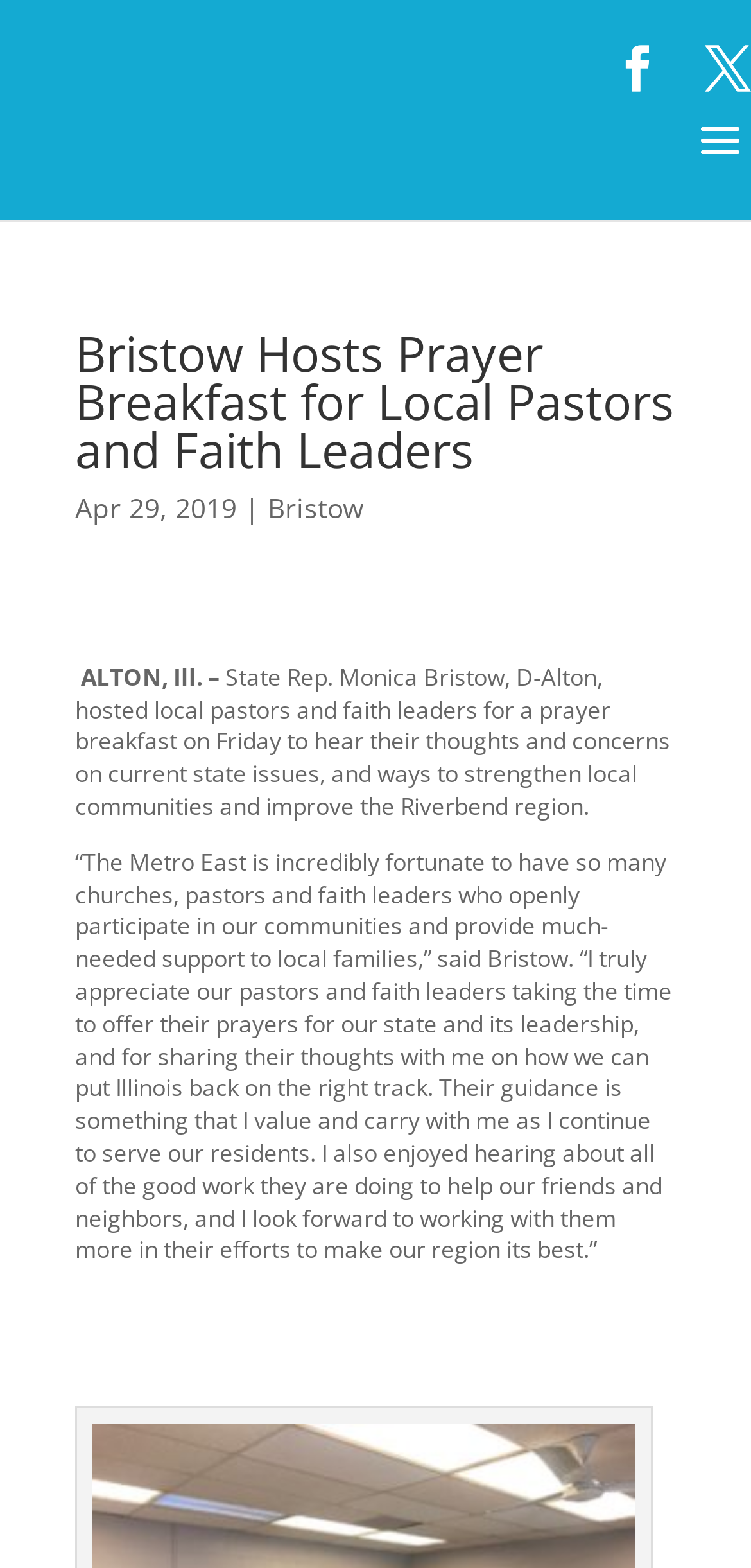Determine the main text heading of the webpage and provide its content.

Bristow Hosts Prayer Breakfast for Local Pastors and Faith Leaders